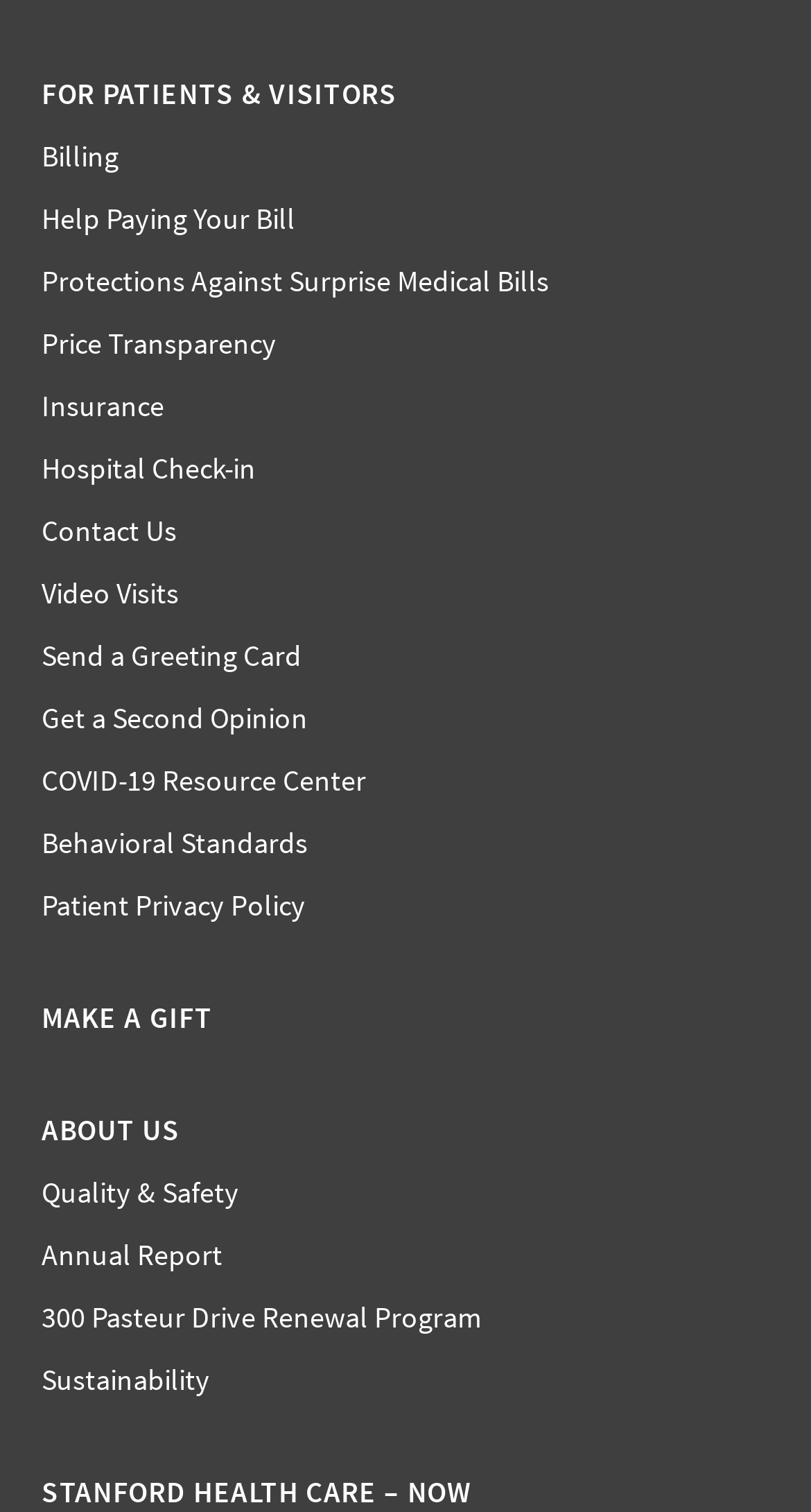Locate the bounding box coordinates of the item that should be clicked to fulfill the instruction: "Make a gift".

[0.051, 0.661, 0.262, 0.685]